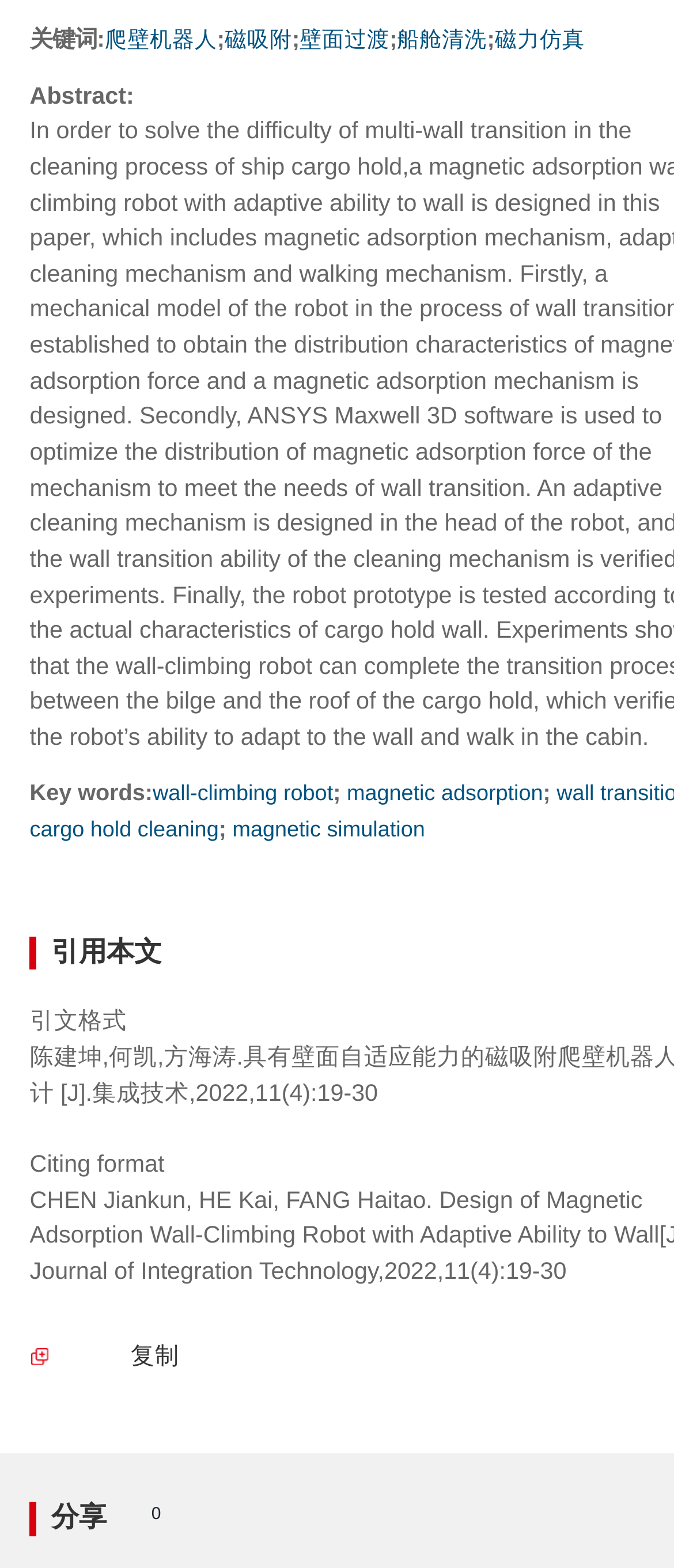Please determine the bounding box coordinates of the element's region to click for the following instruction: "click 复制".

[0.044, 0.829, 0.378, 0.901]